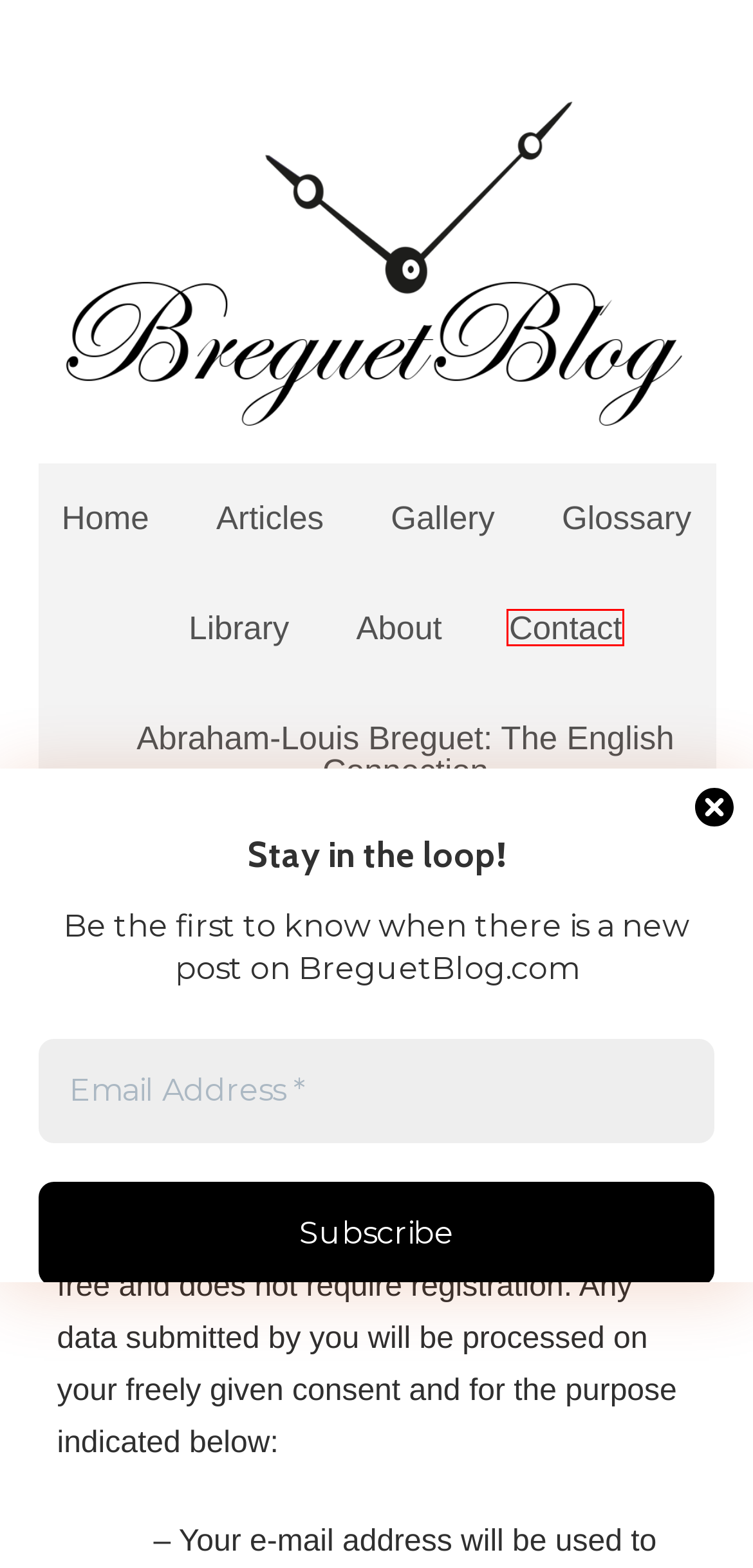A screenshot of a webpage is provided, featuring a red bounding box around a specific UI element. Identify the webpage description that most accurately reflects the new webpage after interacting with the selected element. Here are the candidates:
A. Abraham-Louis Breguet: The English Connection – Breguet Blog
B. Breguet Blog – The Art of Breguet
C. About – Breguet Blog
D. Library – Breguet Blog
E. Contact – Breguet Blog
F. Gallery – Breguet Blog
G. Glossary – Breguet Blog
H. Articles – Breguet Blog

E